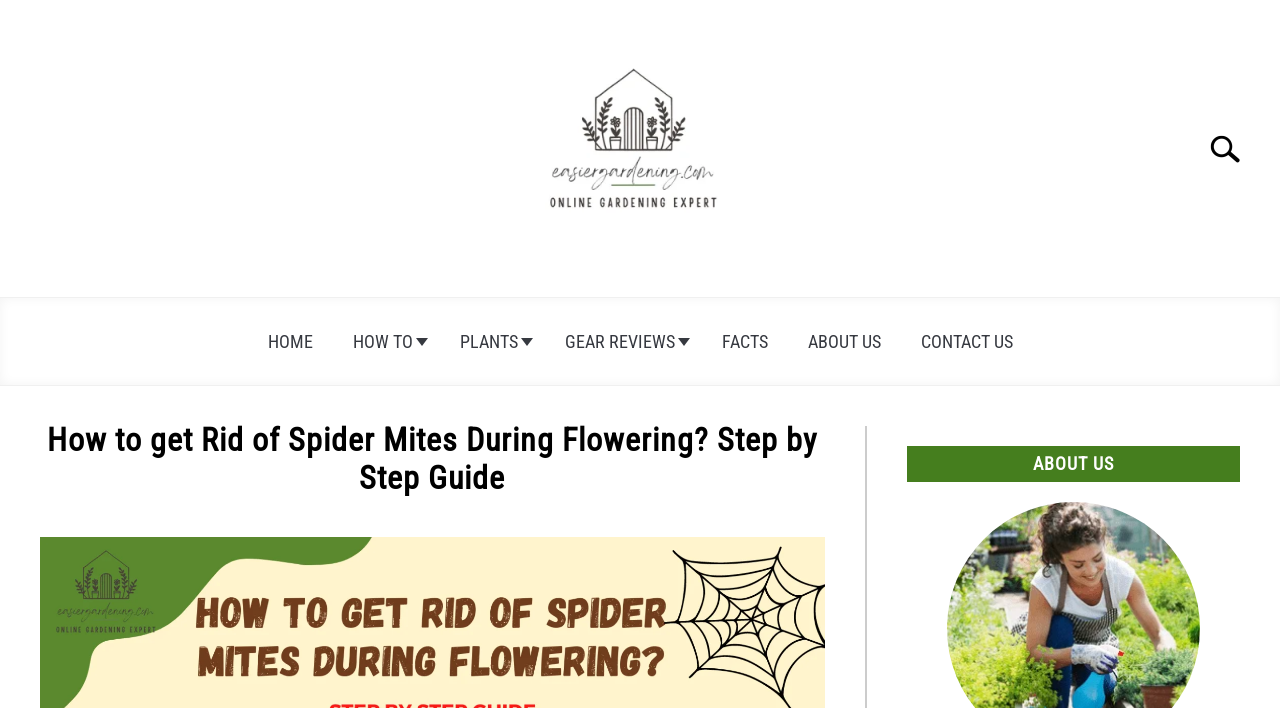Indicate the bounding box coordinates of the clickable region to achieve the following instruction: "contact us."

[0.704, 0.449, 0.807, 0.516]